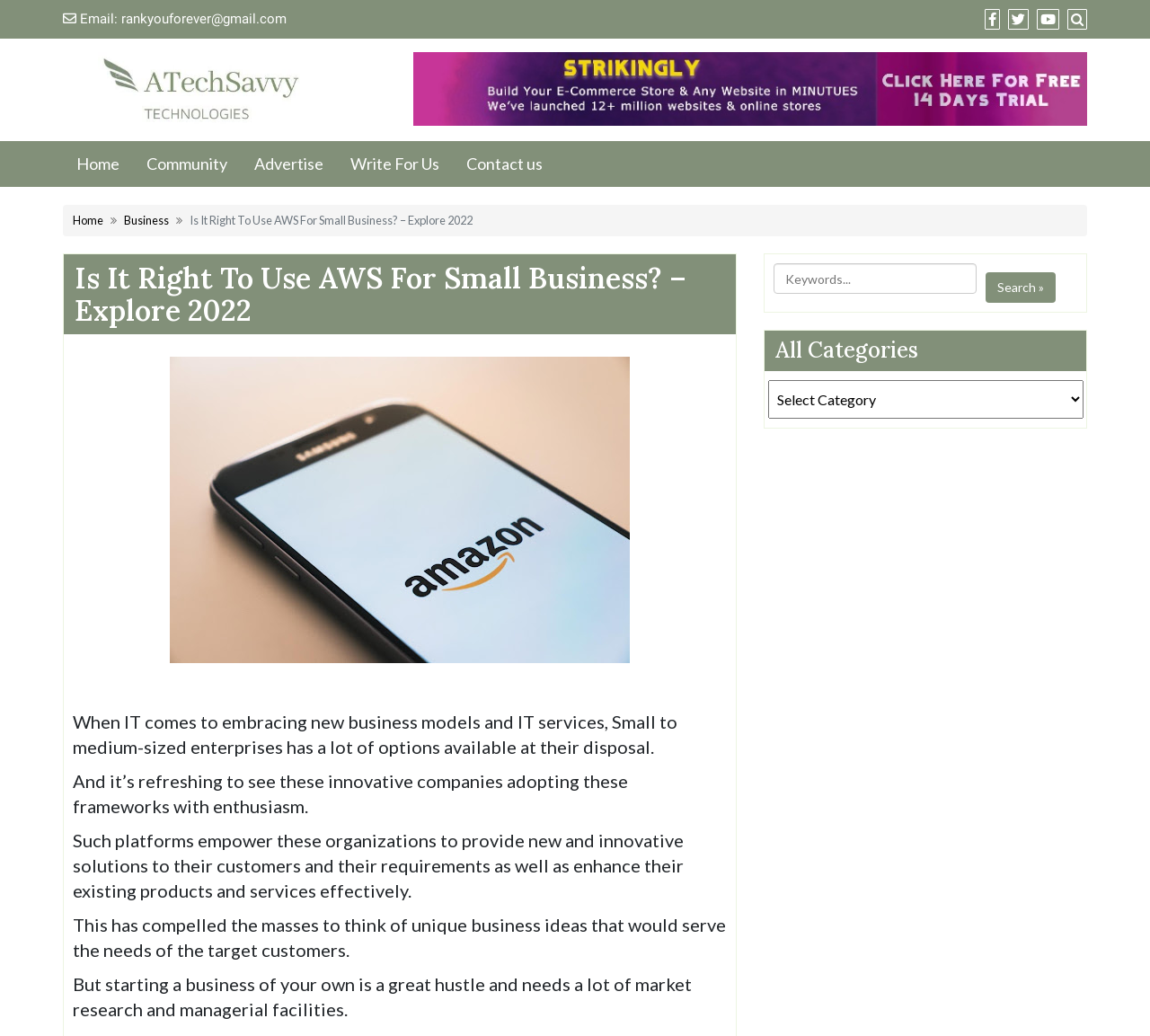Identify the bounding box coordinates for the element that needs to be clicked to fulfill this instruction: "Select a category". Provide the coordinates in the format of four float numbers between 0 and 1: [left, top, right, bottom].

[0.668, 0.367, 0.942, 0.404]